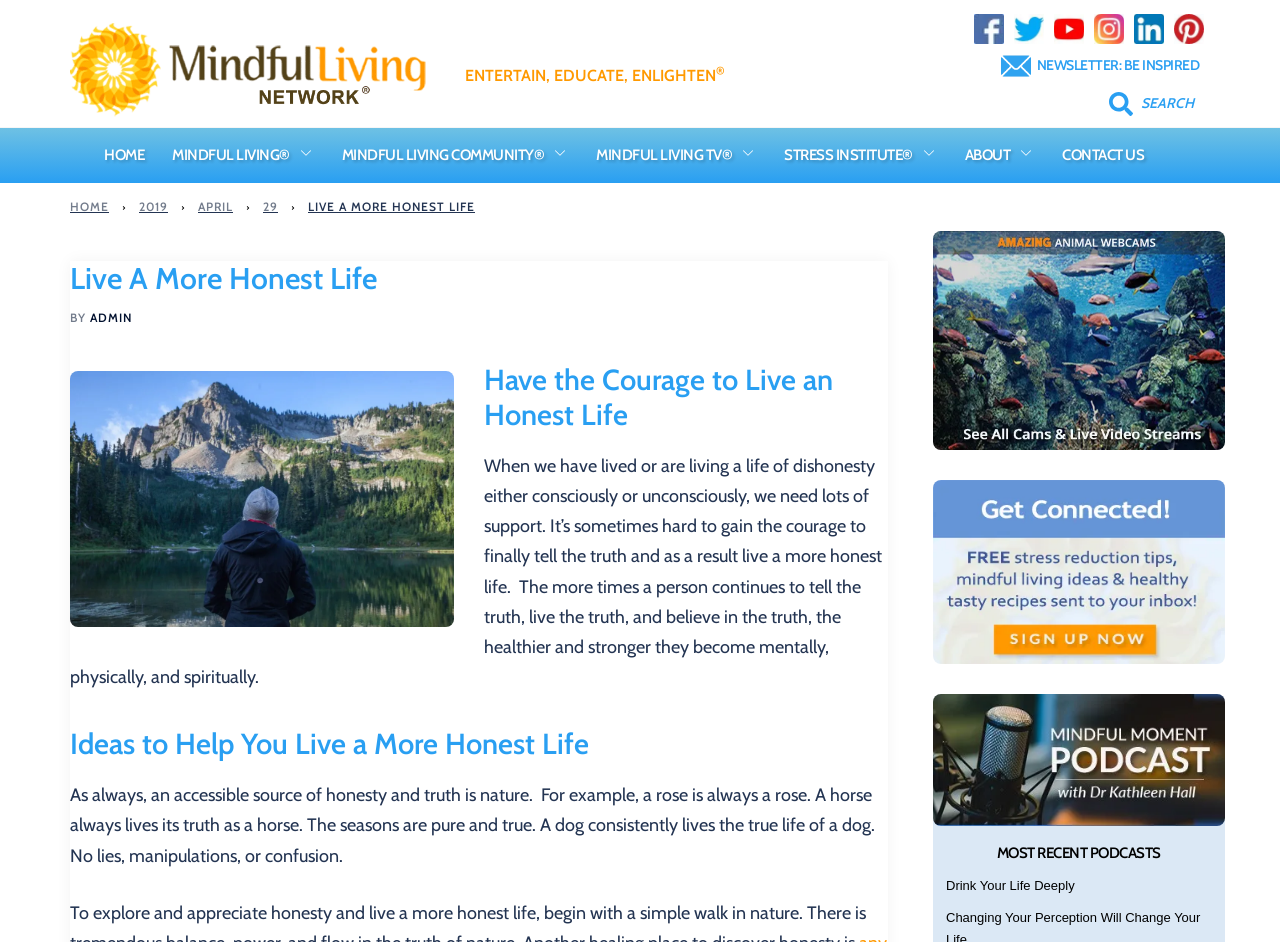Give a concise answer using only one word or phrase for this question:
What is the text of the first link on the webpage?

Newmln2